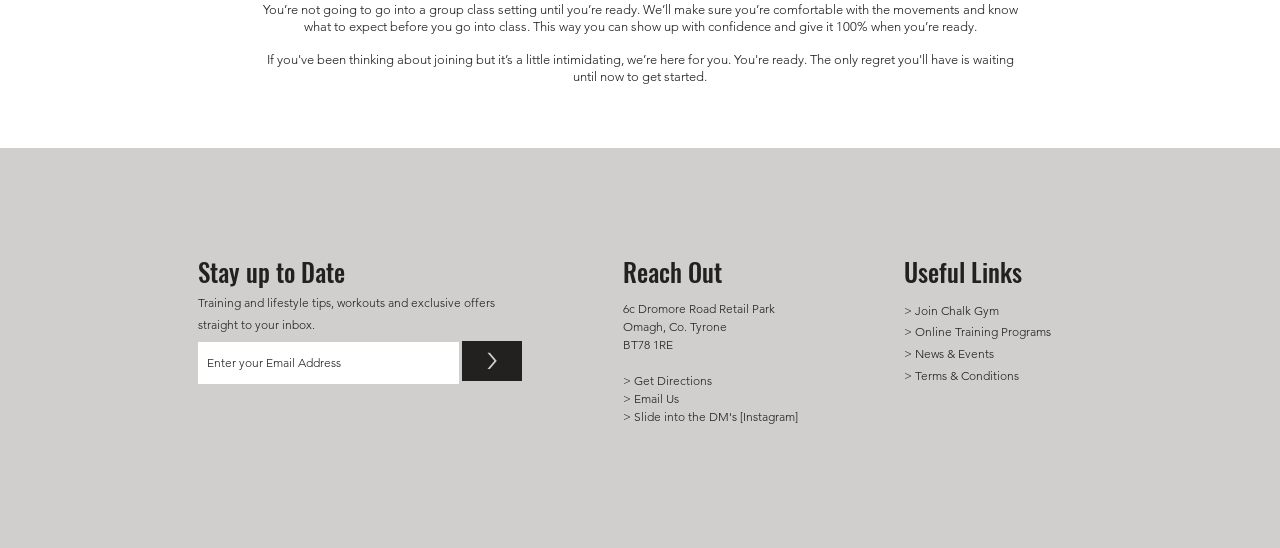Determine the bounding box coordinates of the region that needs to be clicked to achieve the task: "Get directions".

[0.487, 0.68, 0.559, 0.708]